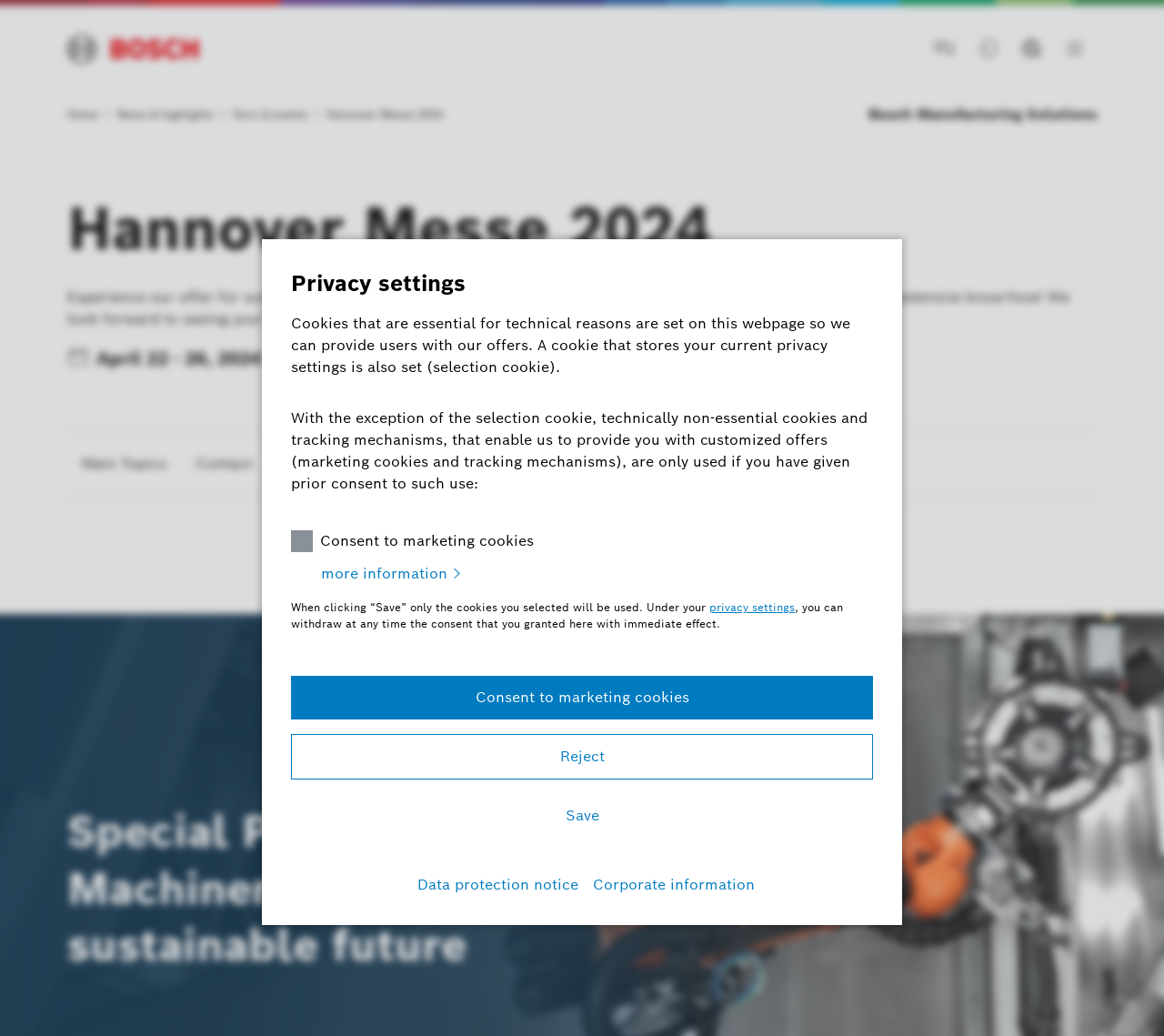Answer the question in one word or a short phrase:
In which hall can visitors find Bosch Manufacturing Solutions at the Hannover Messe 2024?

Hall 13